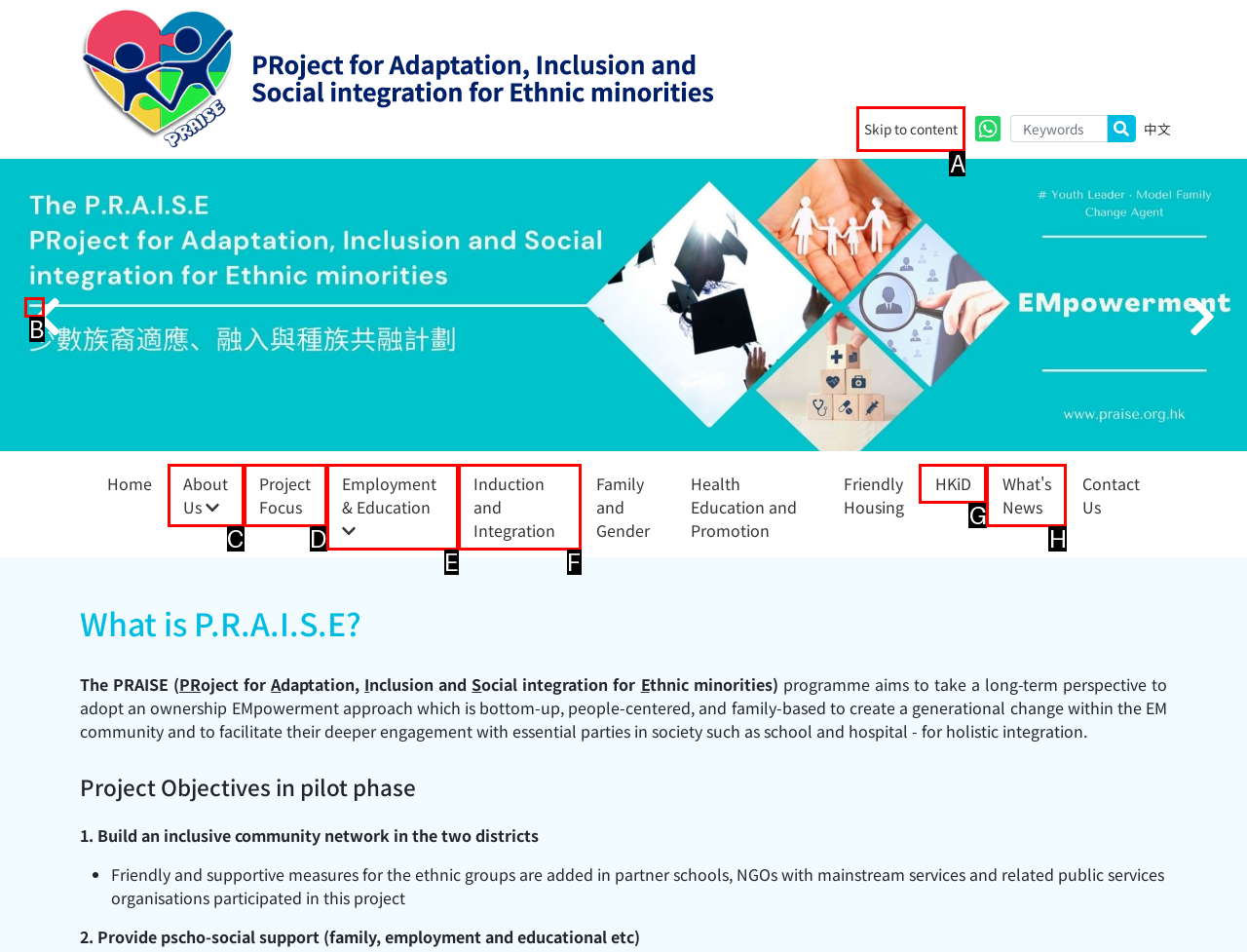From the given choices, which option should you click to complete this task: Skip to content? Answer with the letter of the correct option.

A